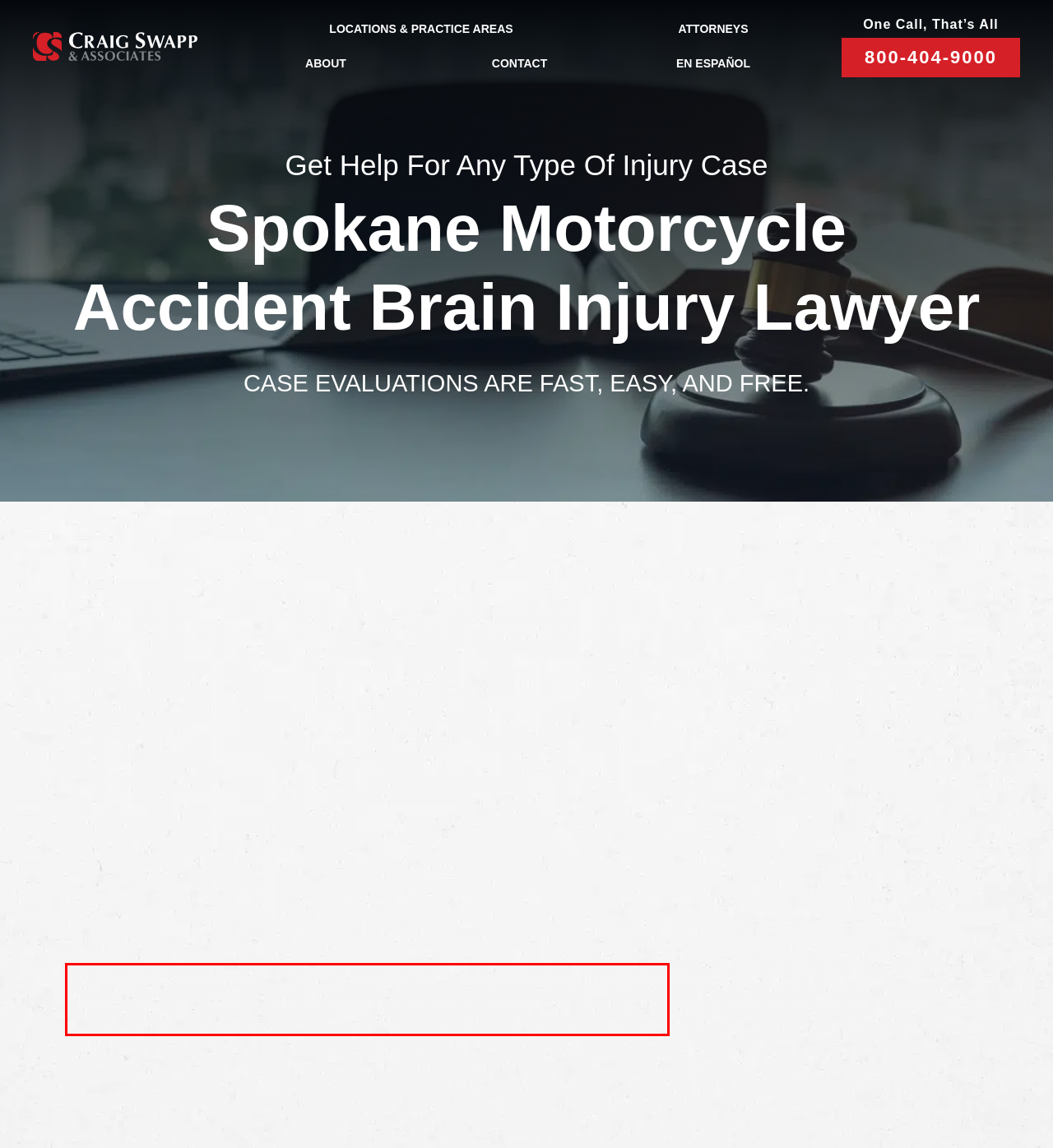In the given screenshot, locate the red bounding box and extract the text content from within it.

If you were either not wearing a helmet or your helmet did not meet safety standards, you could receive a ticket at the accident scene and may be found partially to blame for your brain injury. In this situation, it is critical that you hire an attorney as quickly as possible.